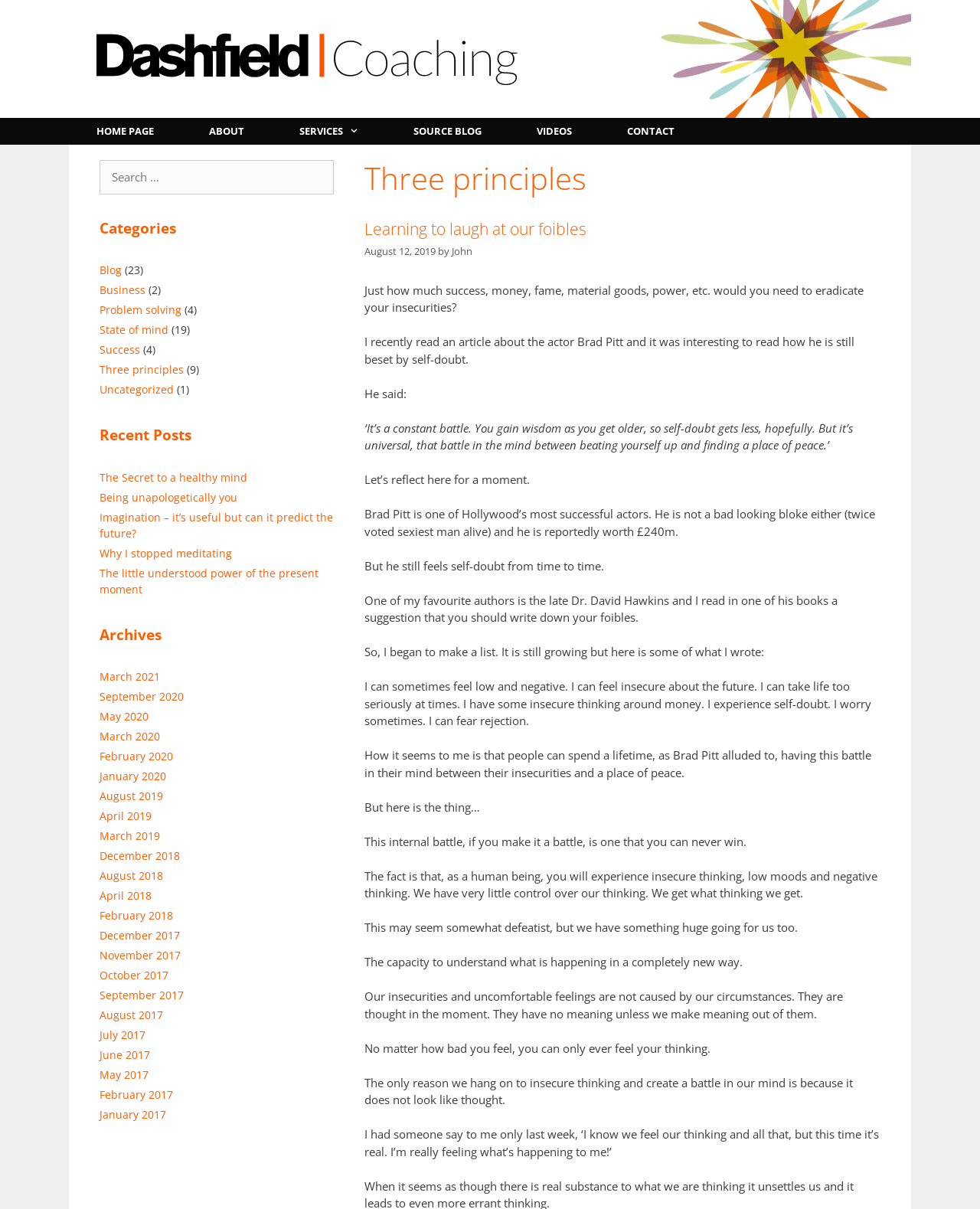Please pinpoint the bounding box coordinates for the region I should click to adhere to this instruction: "Read the blog post 'Learning to laugh at our foibles'".

[0.372, 0.18, 0.598, 0.198]